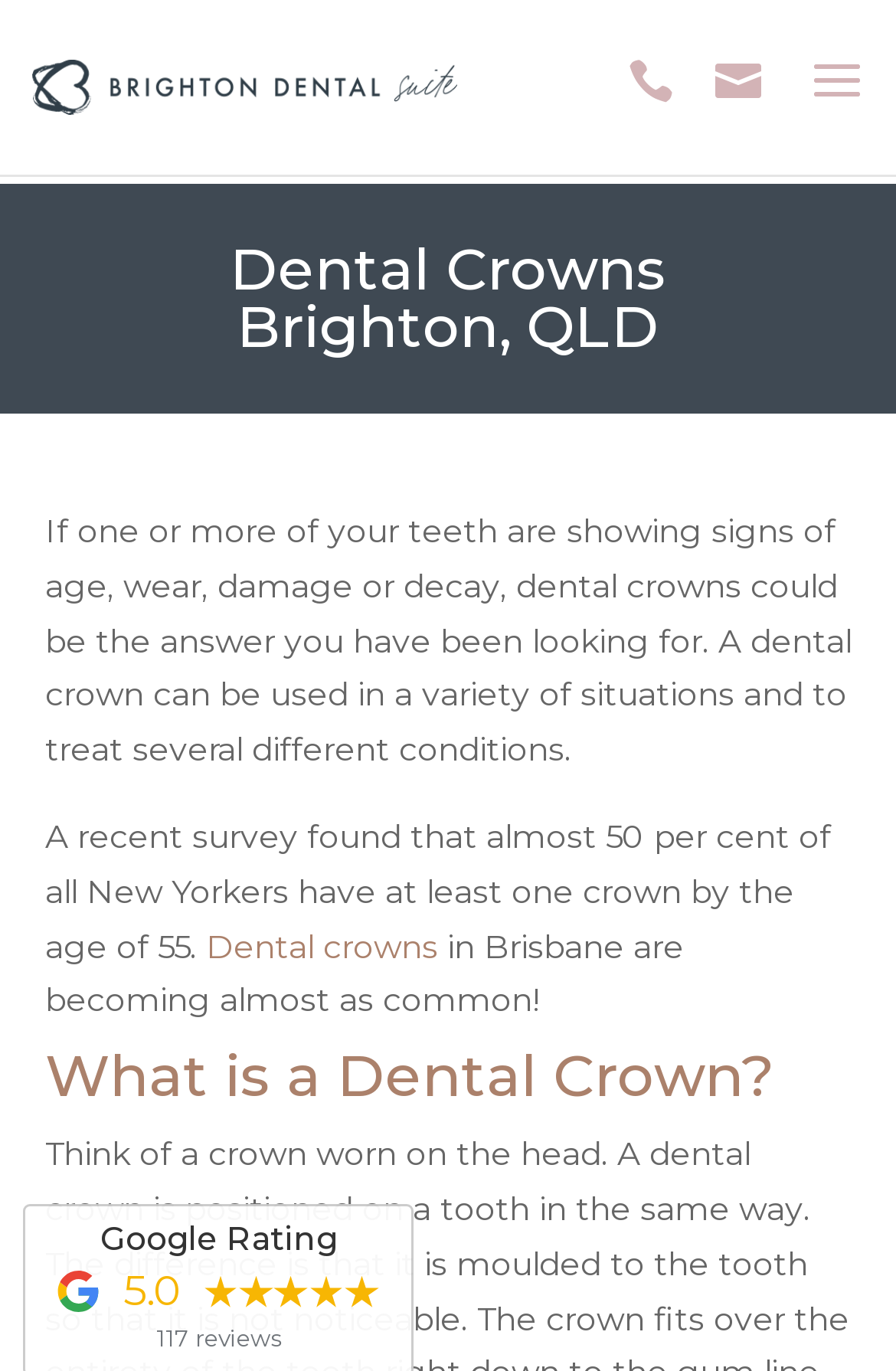Please identify the primary heading of the webpage and give its text content.

Dental Crowns Brighton, QLD